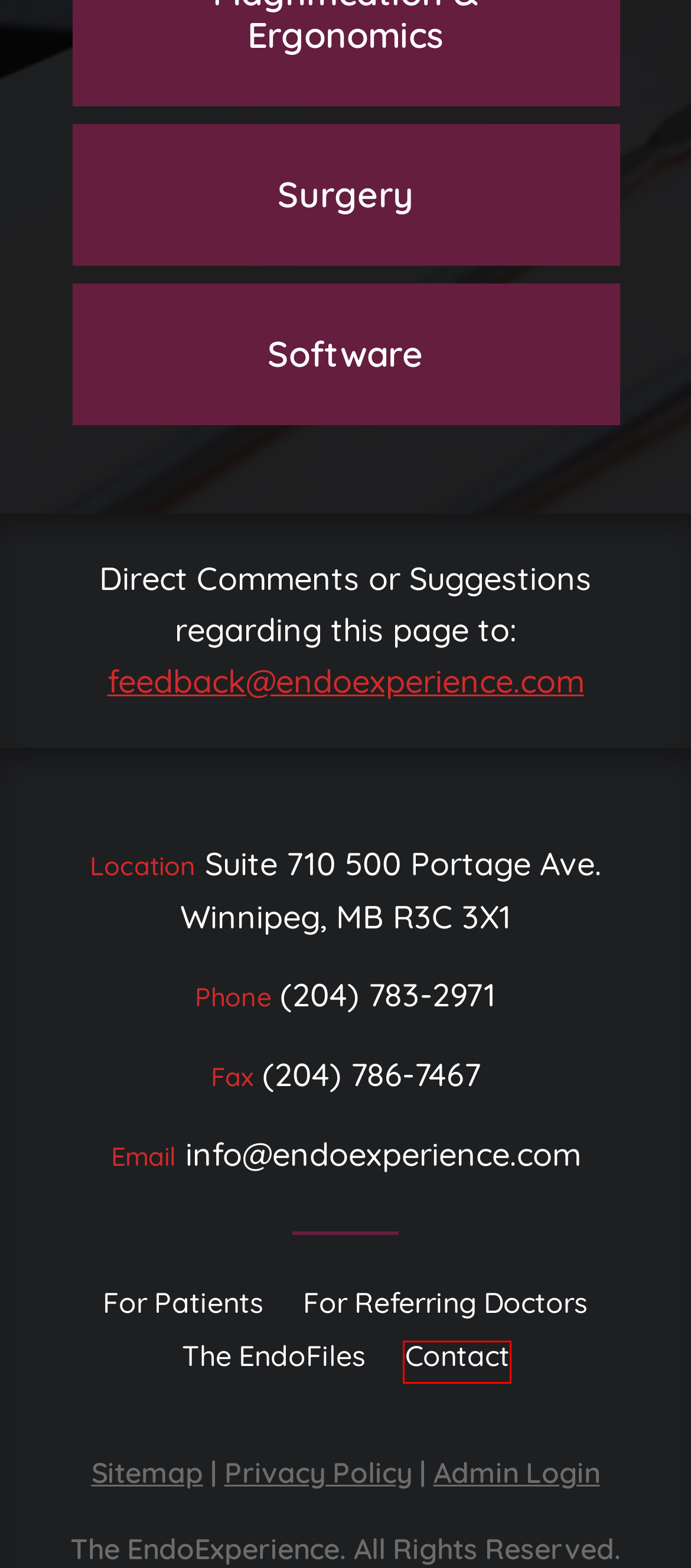Using the screenshot of a webpage with a red bounding box, pick the webpage description that most accurately represents the new webpage after the element inside the red box is clicked. Here are the candidates:
A. For Patients - EndoExperience
B. Contact - EndoExperience
C. Surgery - EndoExperience
D. Irrigation - EndoExperience
E. Software - EndoExperience
F. Pretreatment - EndoExperience
G. The EndoFiles - EndoExperience
H. For Referring Doctors - EndoExperience

B